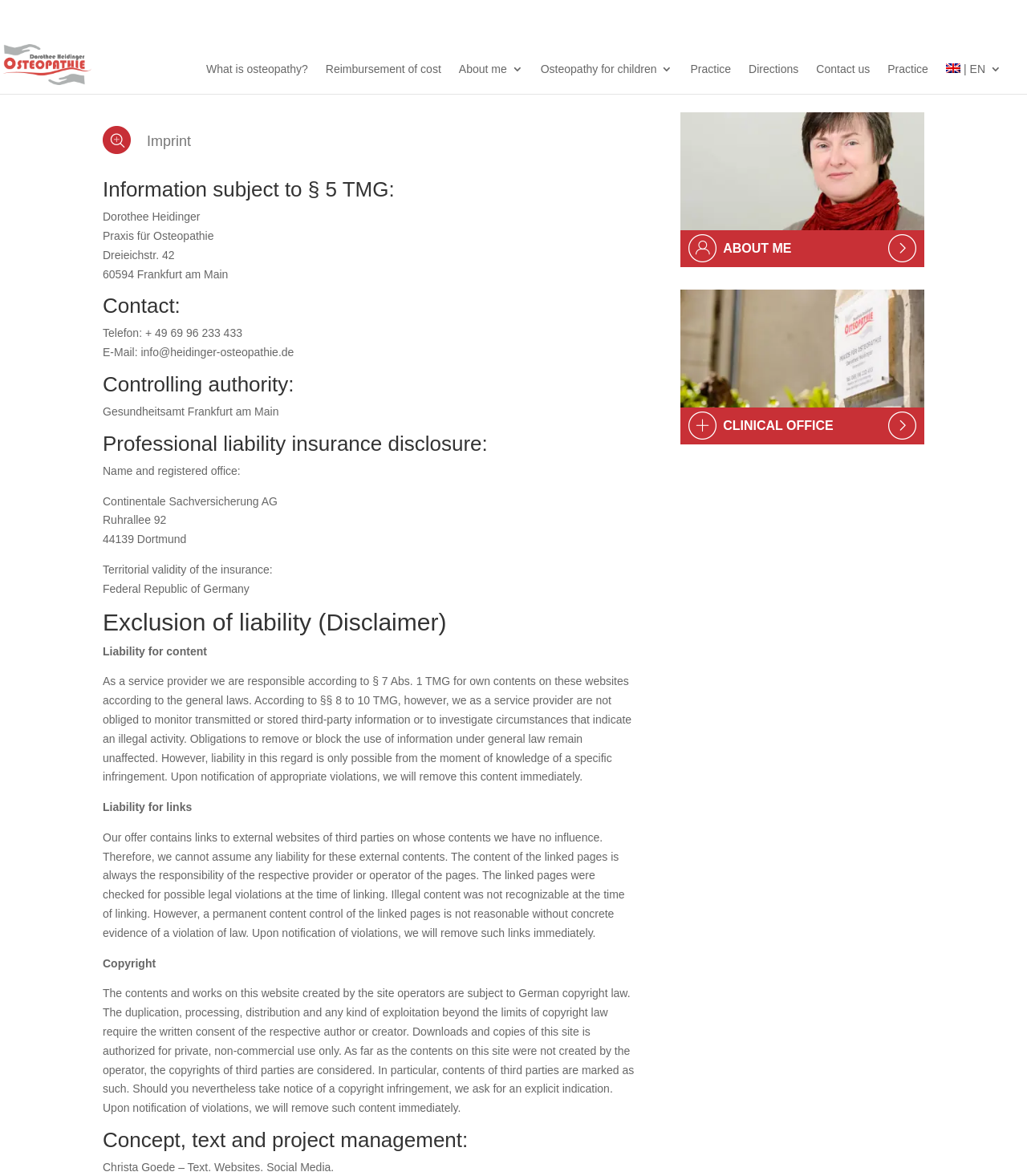Find the bounding box coordinates for the HTML element described in this sentence: "alt="Praxis für Osteopathie Heidinger"". Provide the coordinates as four float numbers between 0 and 1, in the format [left, top, right, bottom].

[0.026, 0.039, 0.148, 0.05]